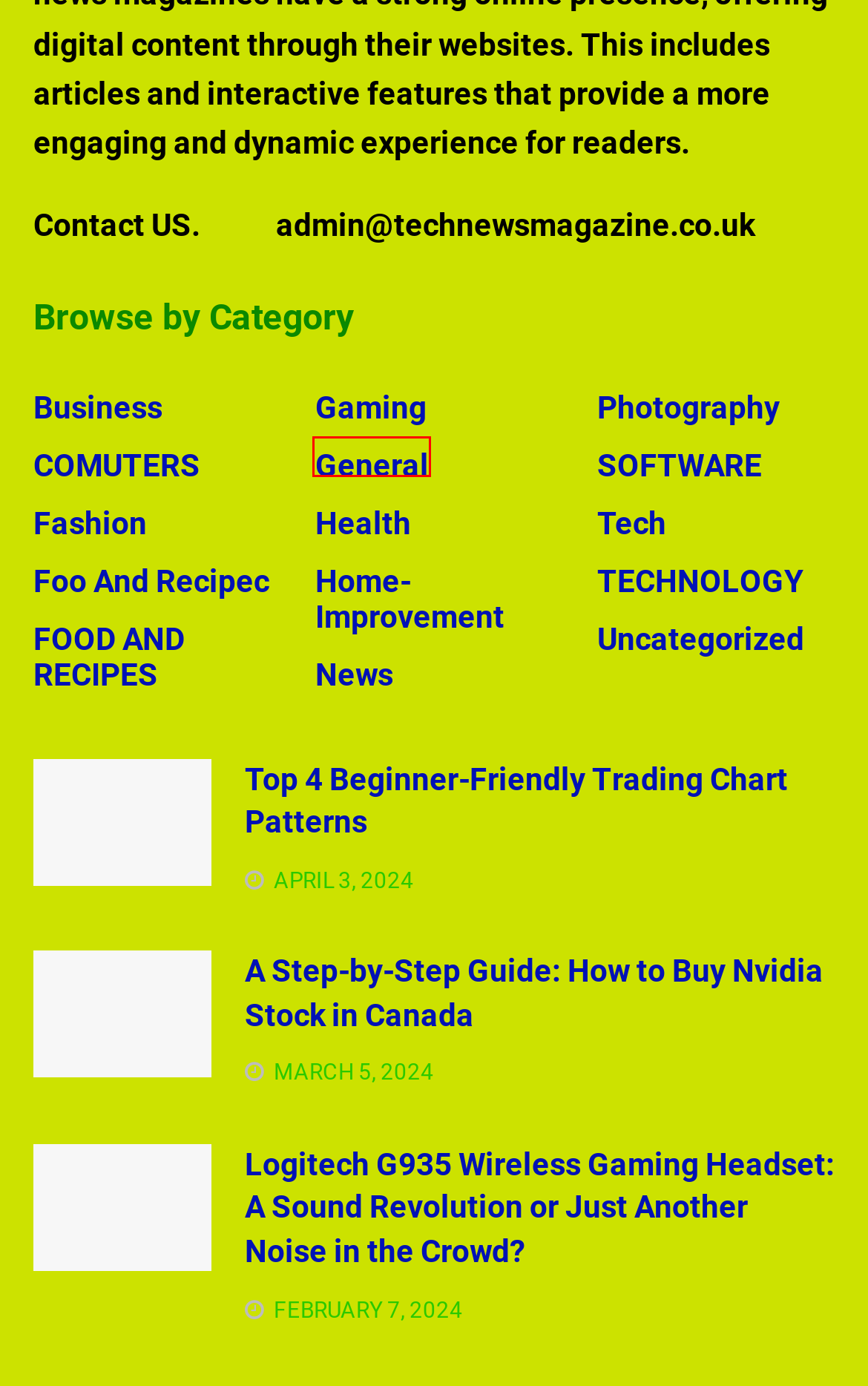Please examine the screenshot provided, which contains a red bounding box around a UI element. Select the webpage description that most accurately describes the new page displayed after clicking the highlighted element. Here are the candidates:
A. General Archives : Tech News Magazine
B. Tech Archives : Tech News Magazine
C. Fashion Archives : Tech News Magazine
D. photography Archives : Tech News Magazine
E. Health Archives : Tech News Magazine
F. COMUTERS Archives : Tech News Magazine
G. Gaming Archives : Tech News Magazine
H. Uncategorized Archives : Tech News Magazine

A